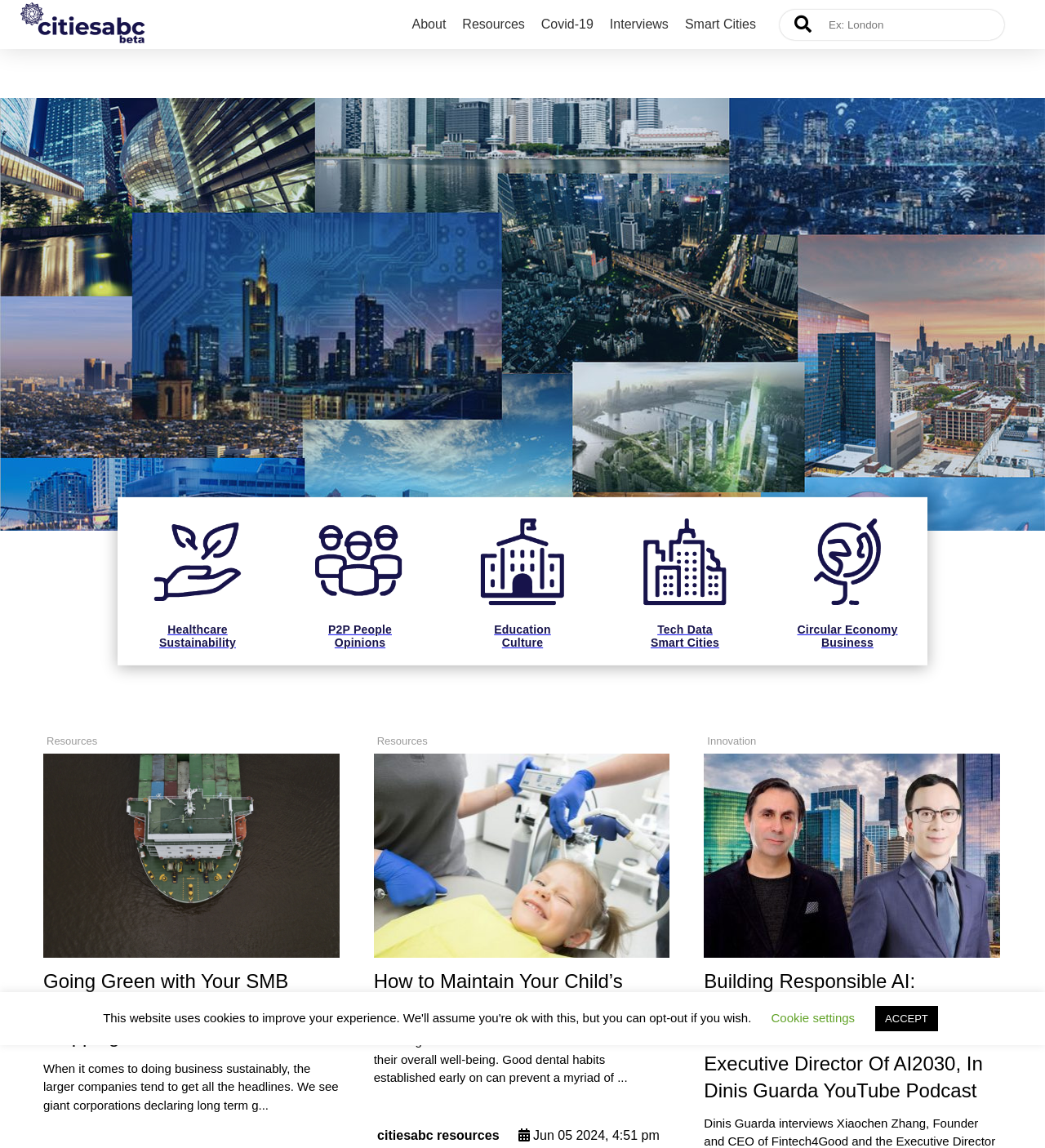Please identify the bounding box coordinates of the element I need to click to follow this instruction: "Click on 'The Parlour Cafe'".

None